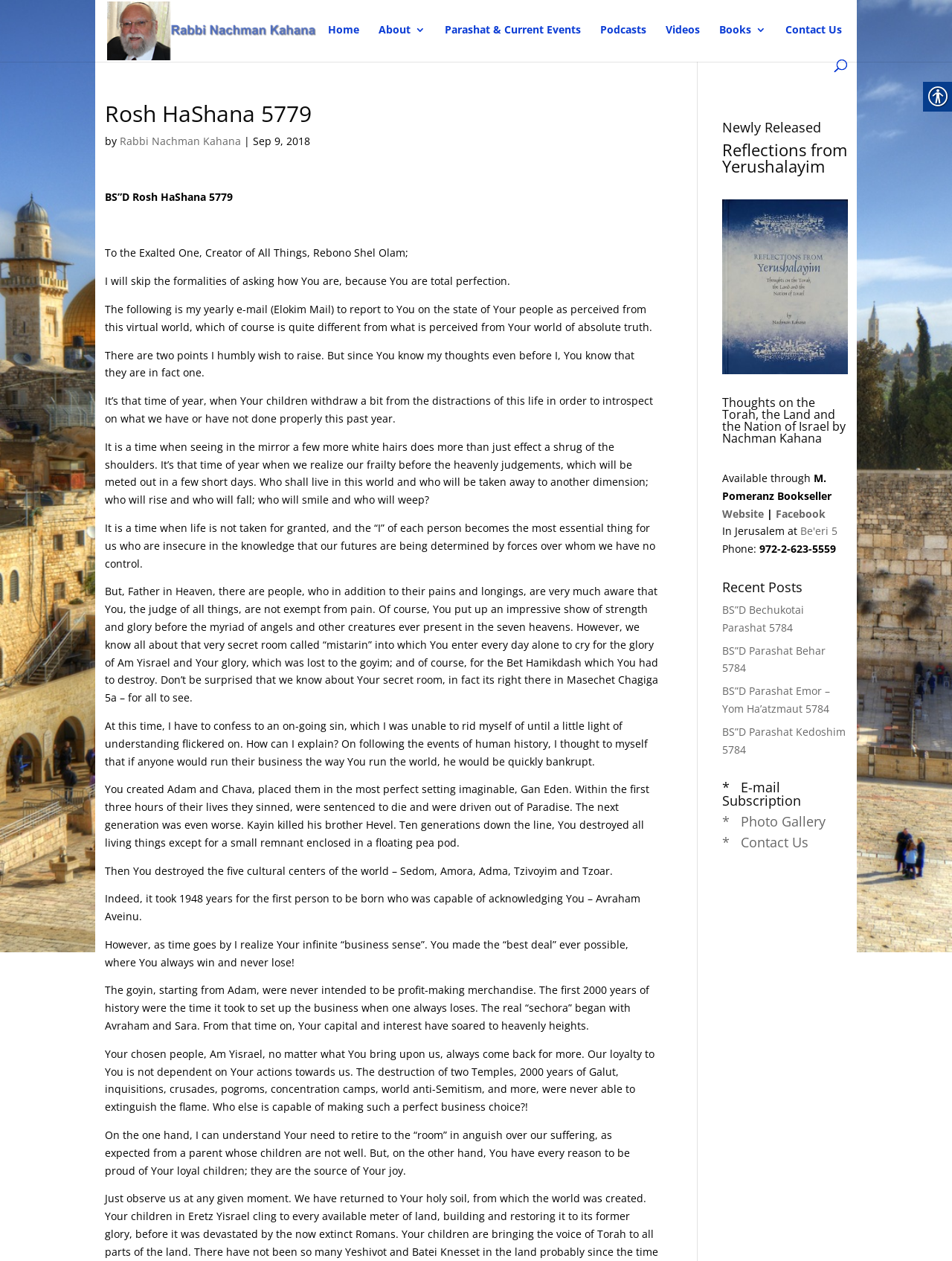Answer the question briefly using a single word or phrase: 
What is the name of the author of the article?

Rabbi Nachman Kahana